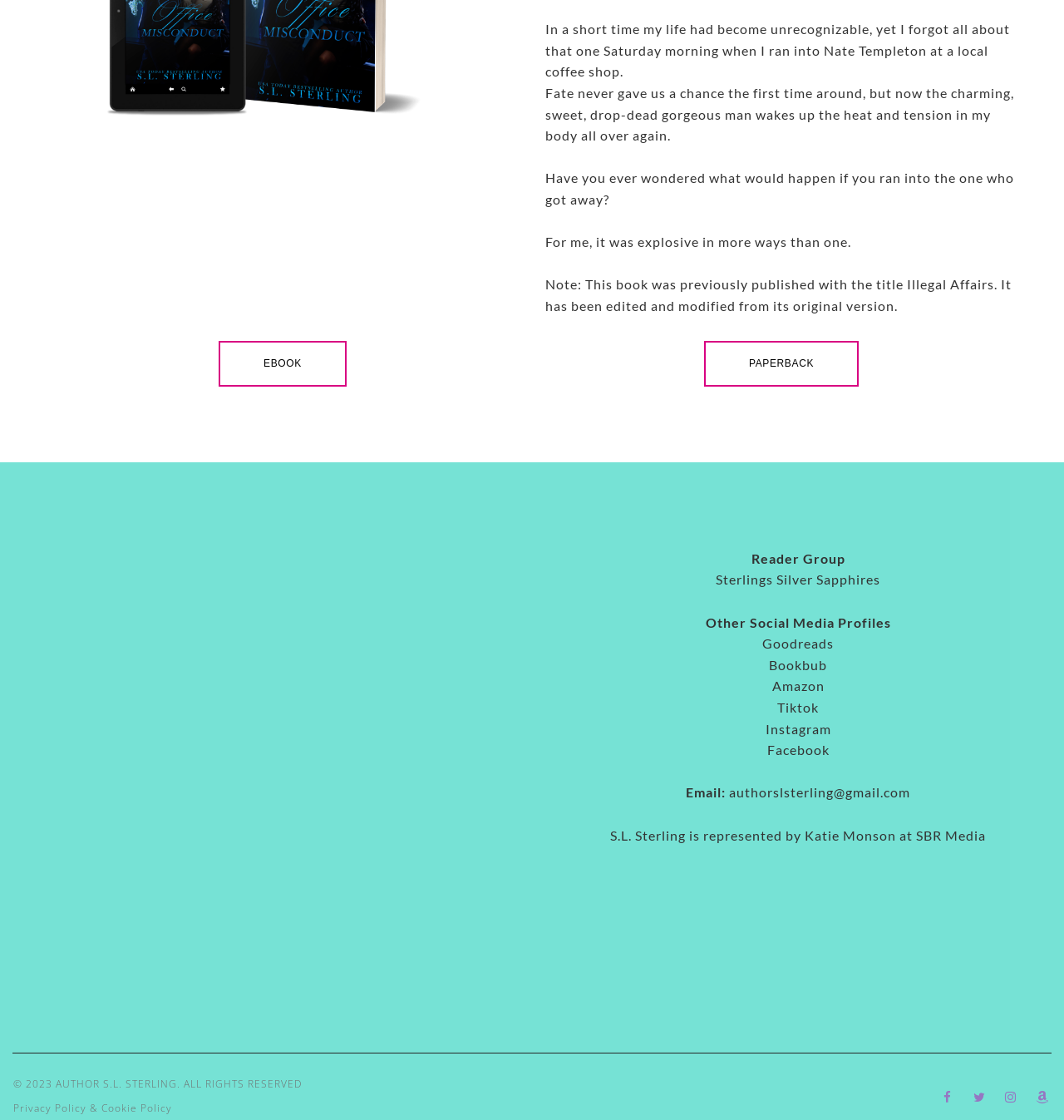Please mark the bounding box coordinates of the area that should be clicked to carry out the instruction: "Visit the PAPERBACK page".

[0.662, 0.305, 0.807, 0.346]